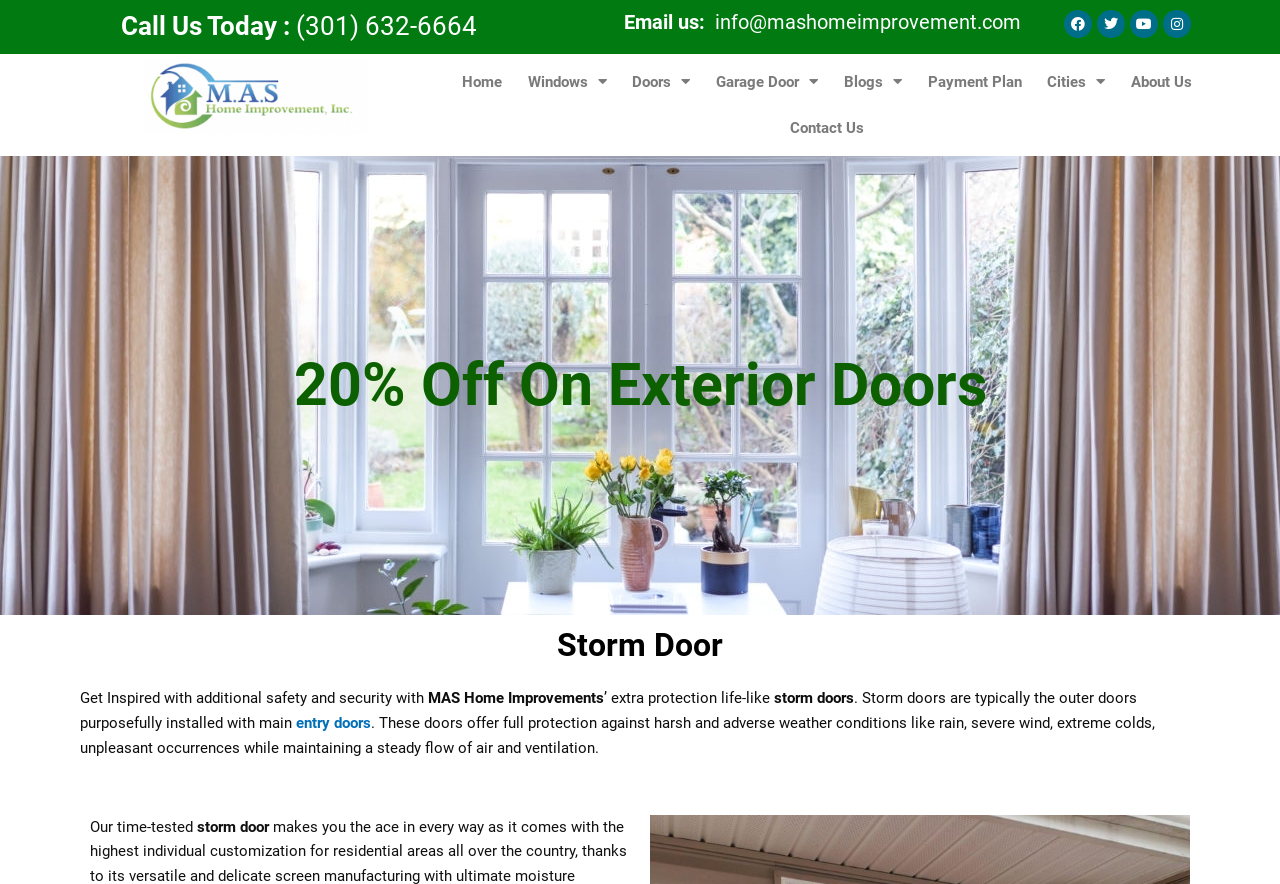Using the provided element description: "About Us", identify the bounding box coordinates. The coordinates should be four floats between 0 and 1 in the order [left, top, right, bottom].

[0.874, 0.067, 0.941, 0.119]